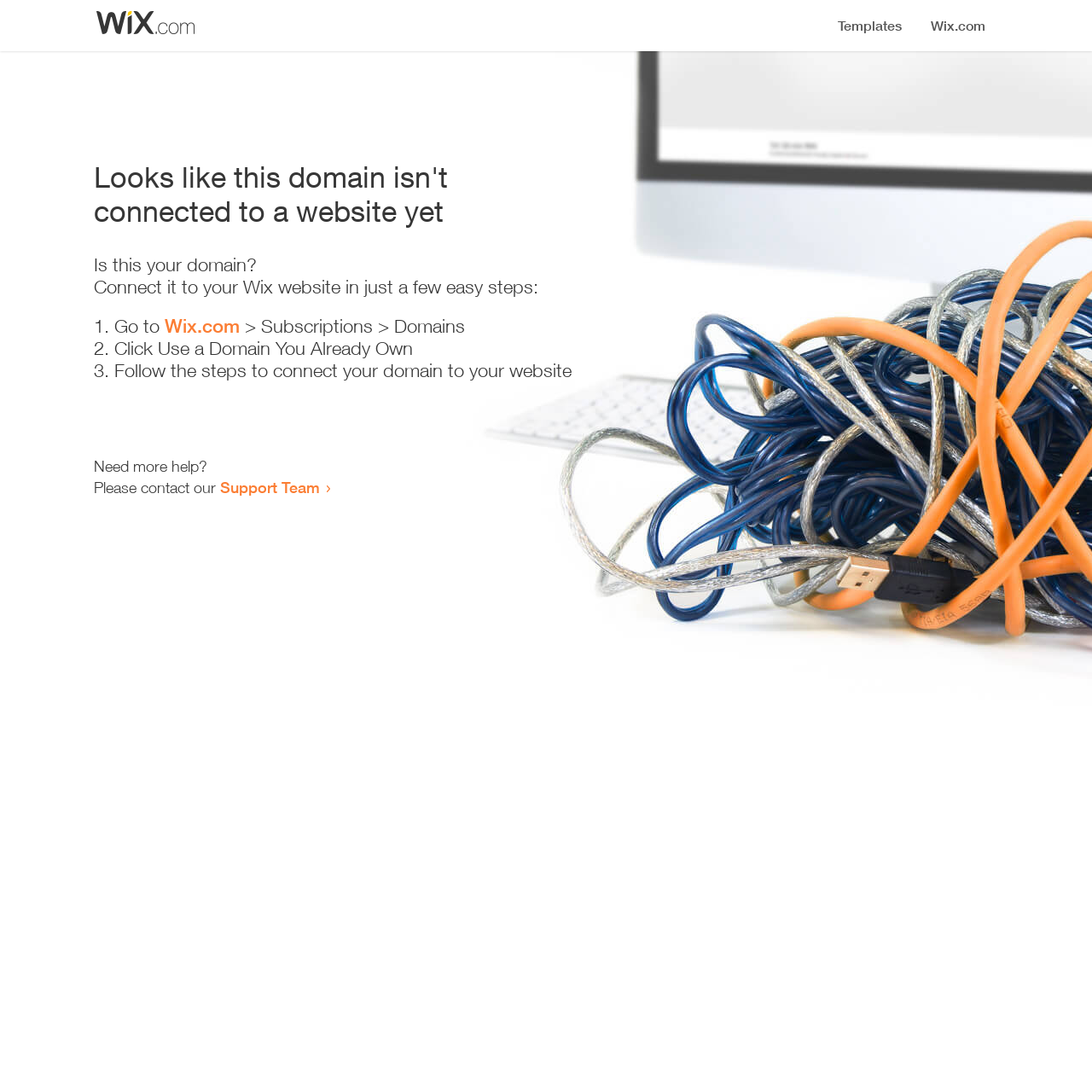Your task is to find and give the main heading text of the webpage.

Looks like this domain isn't
connected to a website yet